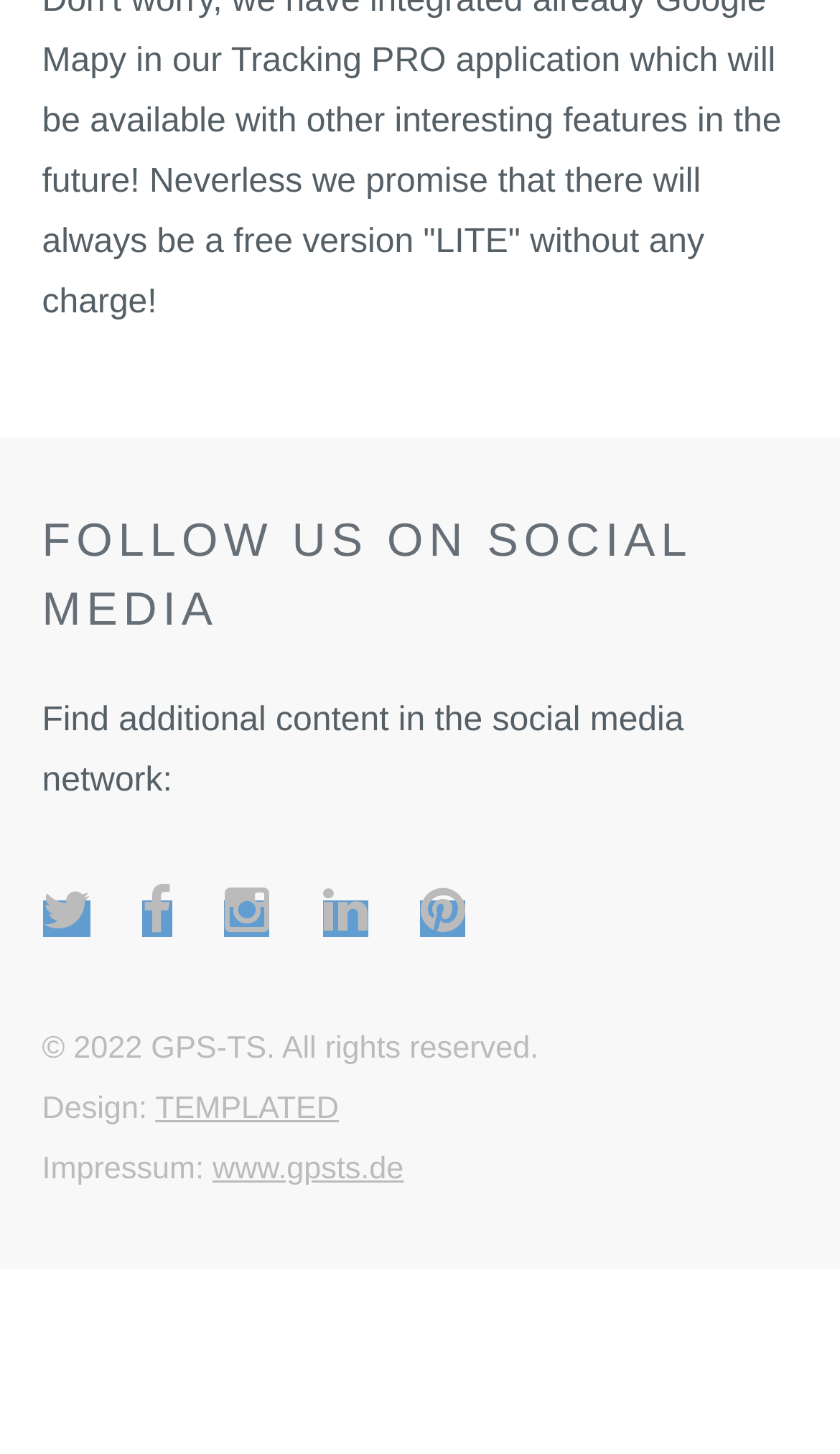Using the provided element description: "TEMPLATED", identify the bounding box coordinates. The coordinates should be four floats between 0 and 1 in the order [left, top, right, bottom].

[0.185, 0.751, 0.403, 0.775]